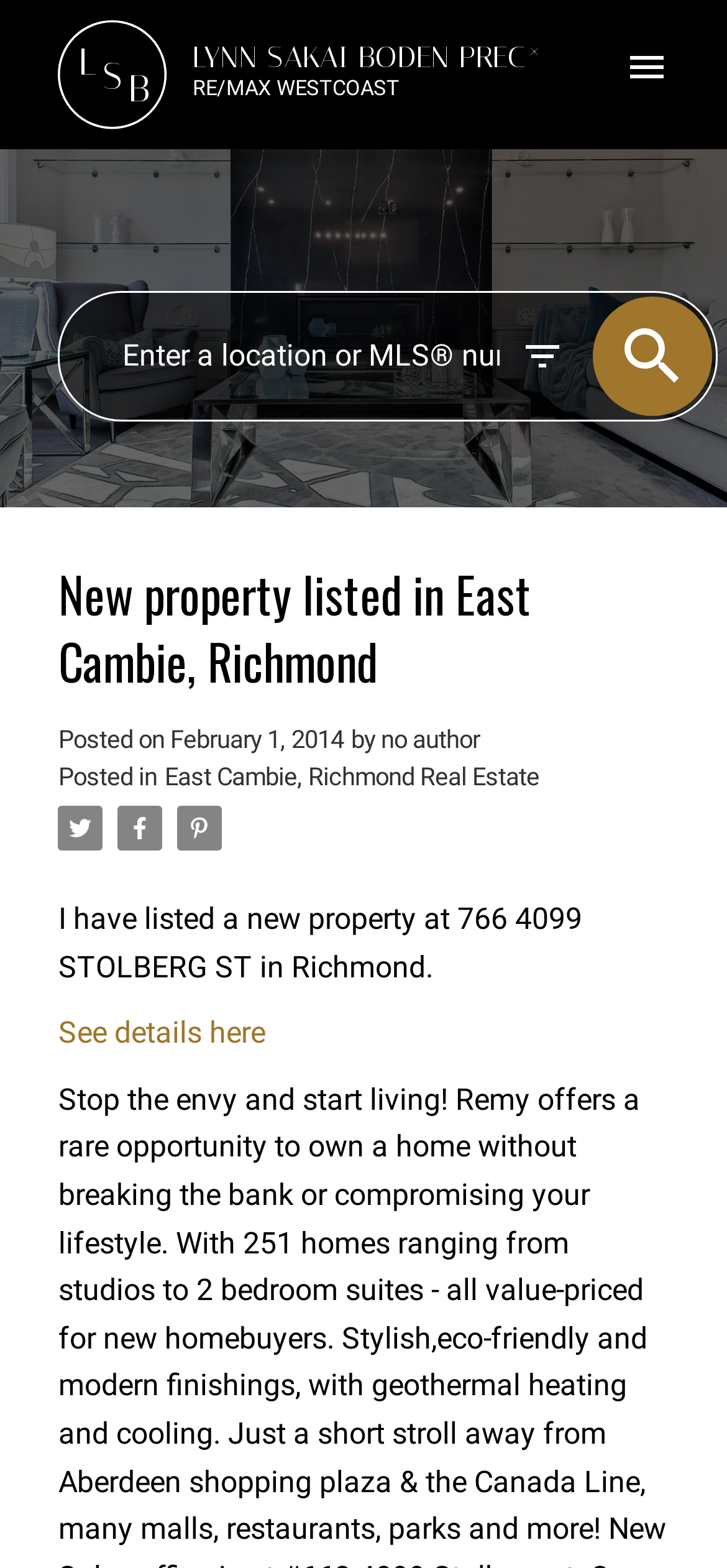What is the date of the property listing?
Based on the image content, provide your answer in one word or a short phrase.

February 1, 2014